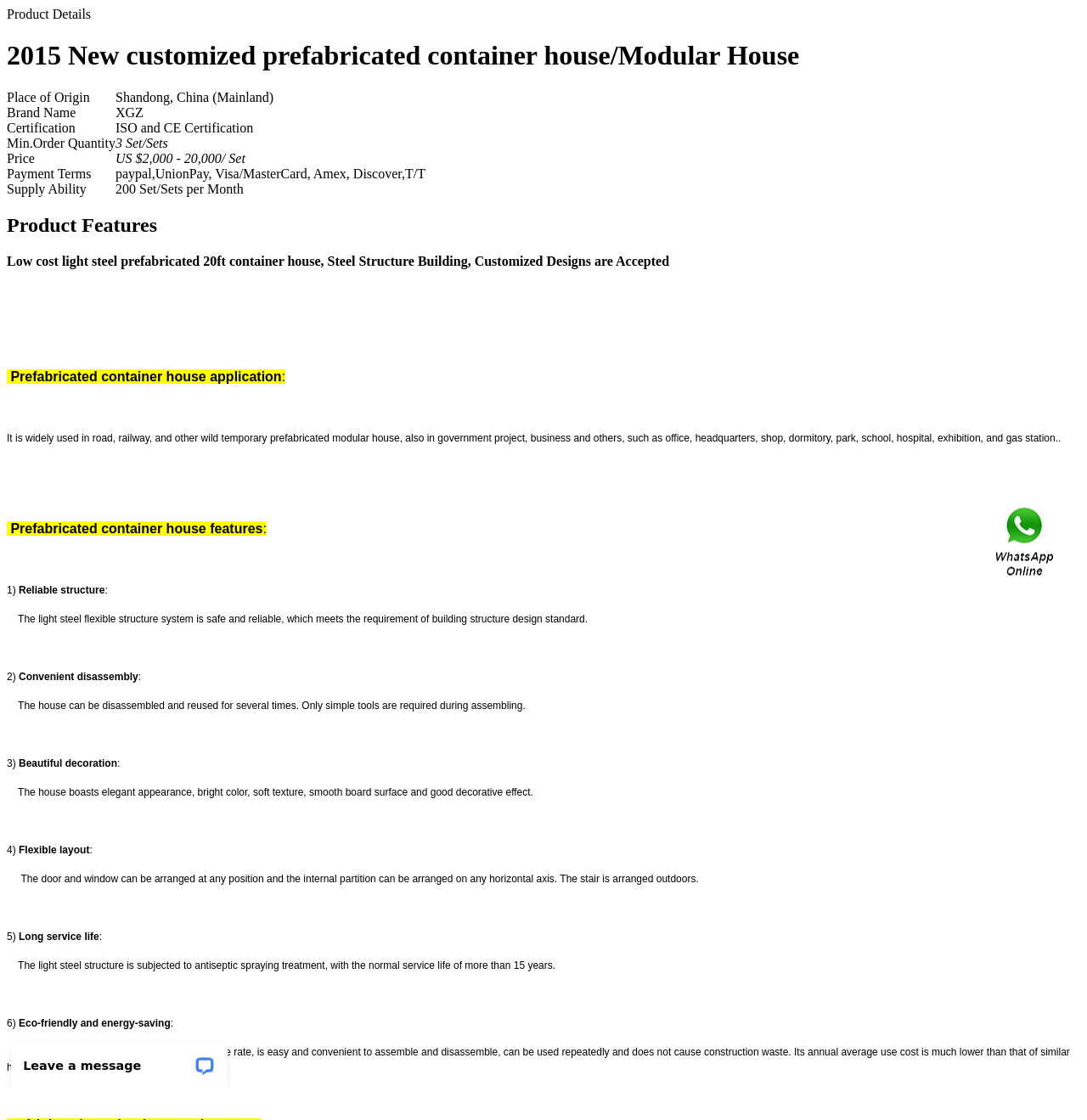Please reply to the following question using a single word or phrase: 
What is the application of the prefabricated container house?

Road, railway, government project, business, office, headquarters, shop, dormitory, park, school, hospital, exhibition, and gas station